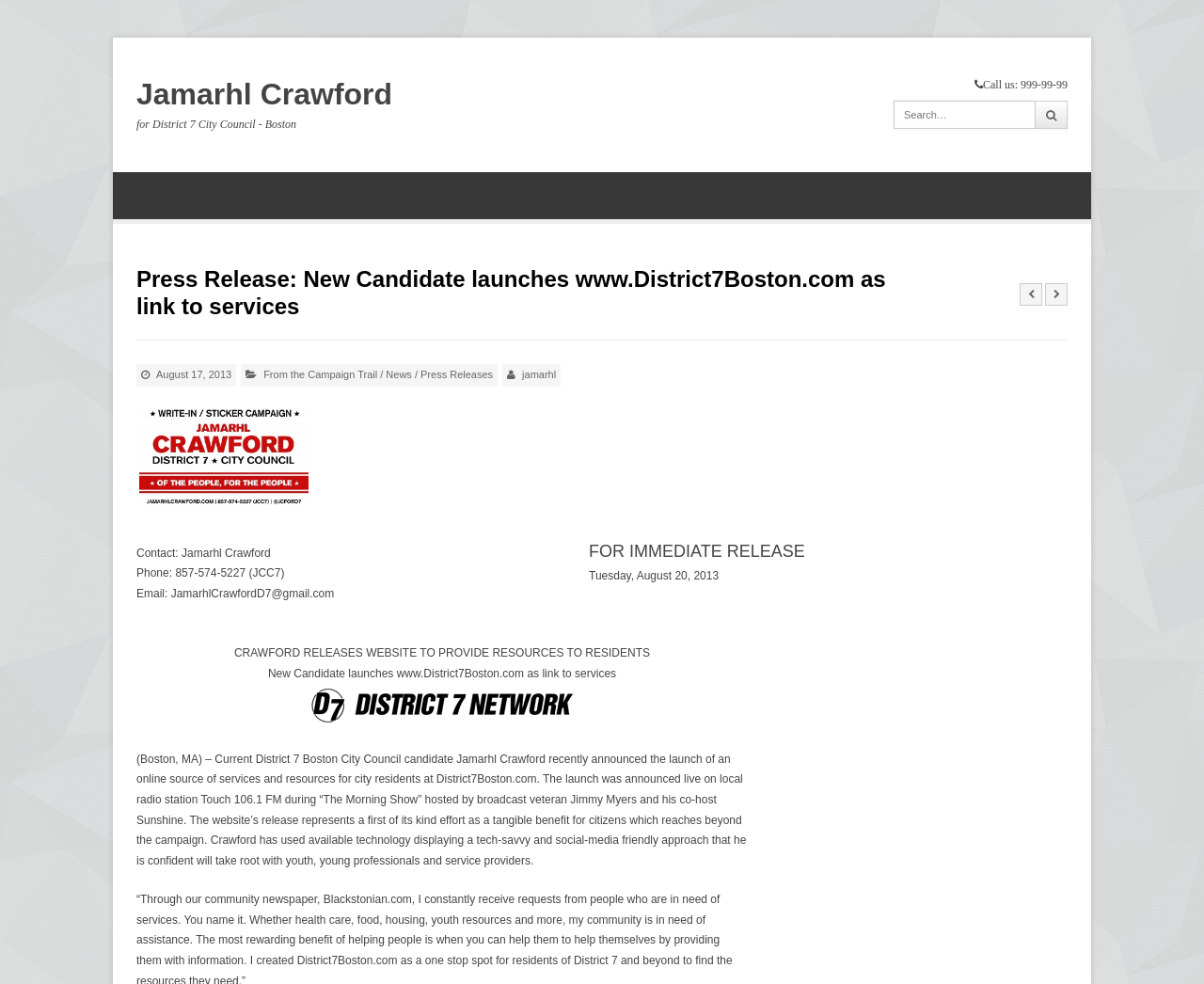Provide an in-depth caption for the webpage.

The webpage is about Jamarhl Crawford, a candidate for District 7 Boston City Council, who has launched a website, District7Boston.com, to provide resources and services to city residents. 

At the top left of the page, there is a heading with Jamarhl Crawford's name, followed by a link to his name and a description of his candidacy. On the top right, there is a search box with a magnifying glass icon and a phone number, "Call us: 999-99-99". 

Below the heading, there is a larger heading that announces the launch of the website. On the right side of this heading, there are three social media icons. 

Underneath, there is a section with a date, "August 17, 2013", and a series of links to different categories, including "From the Campaign Trail", "News", "Press Releases", and "jamarhl". 

Following this section, there is a table with two rows, one containing contact information for Jamarhl Crawford, and the other with a press release announcement. 

Below the table, there is a section with a heading that summarizes the content of the press release, followed by the full text of the release, which describes the launch of the website and its purpose. The text also mentions that the launch was announced on a local radio station. 

On the right side of the page, there is an image of a tabloid, "jcd7 tabloid", and a banner image, "D7 Banner".